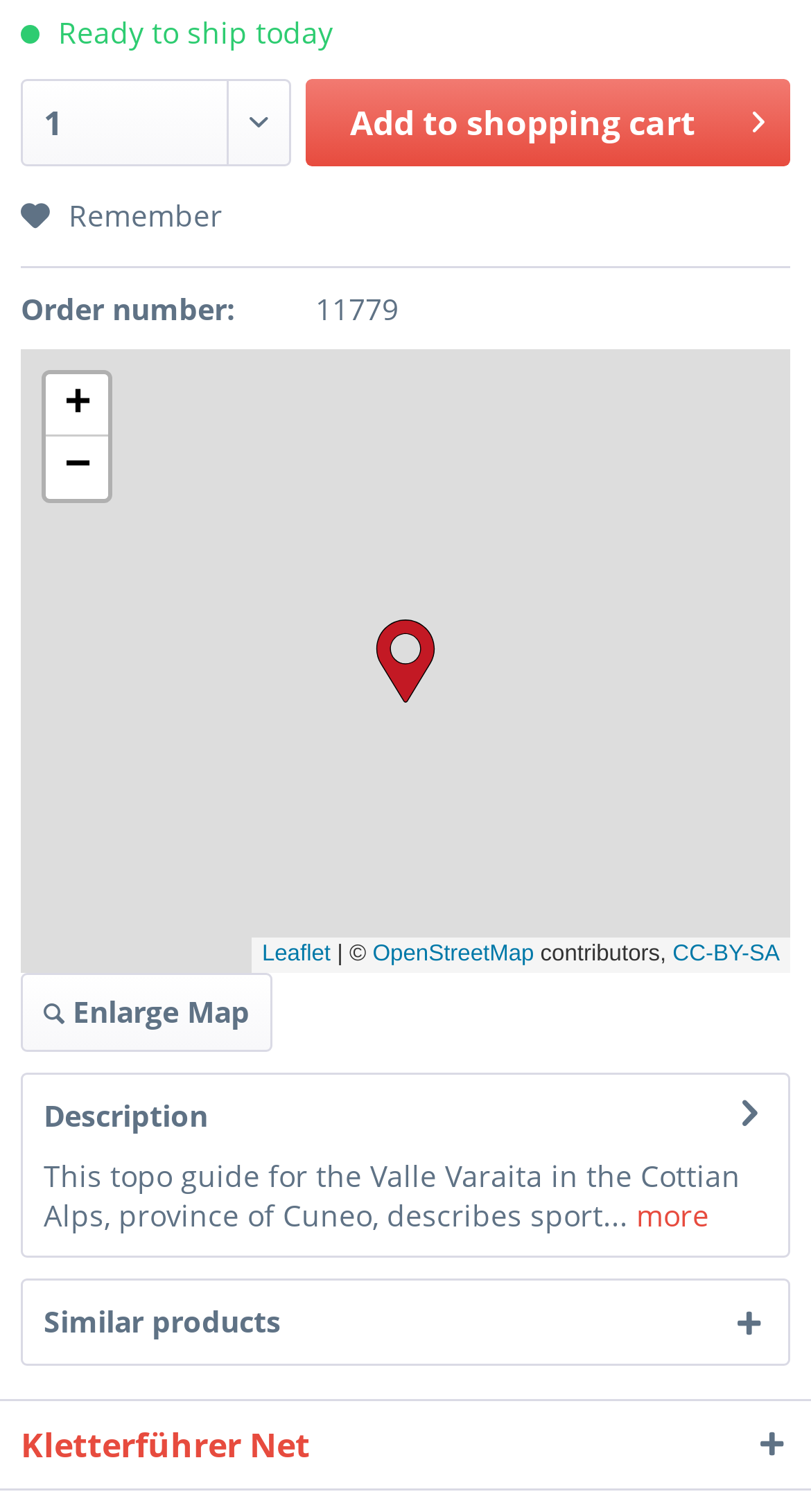What is the name of the contributor mentioned in the map credits?
Using the image as a reference, give a one-word or short phrase answer.

OpenStreetMap contributors